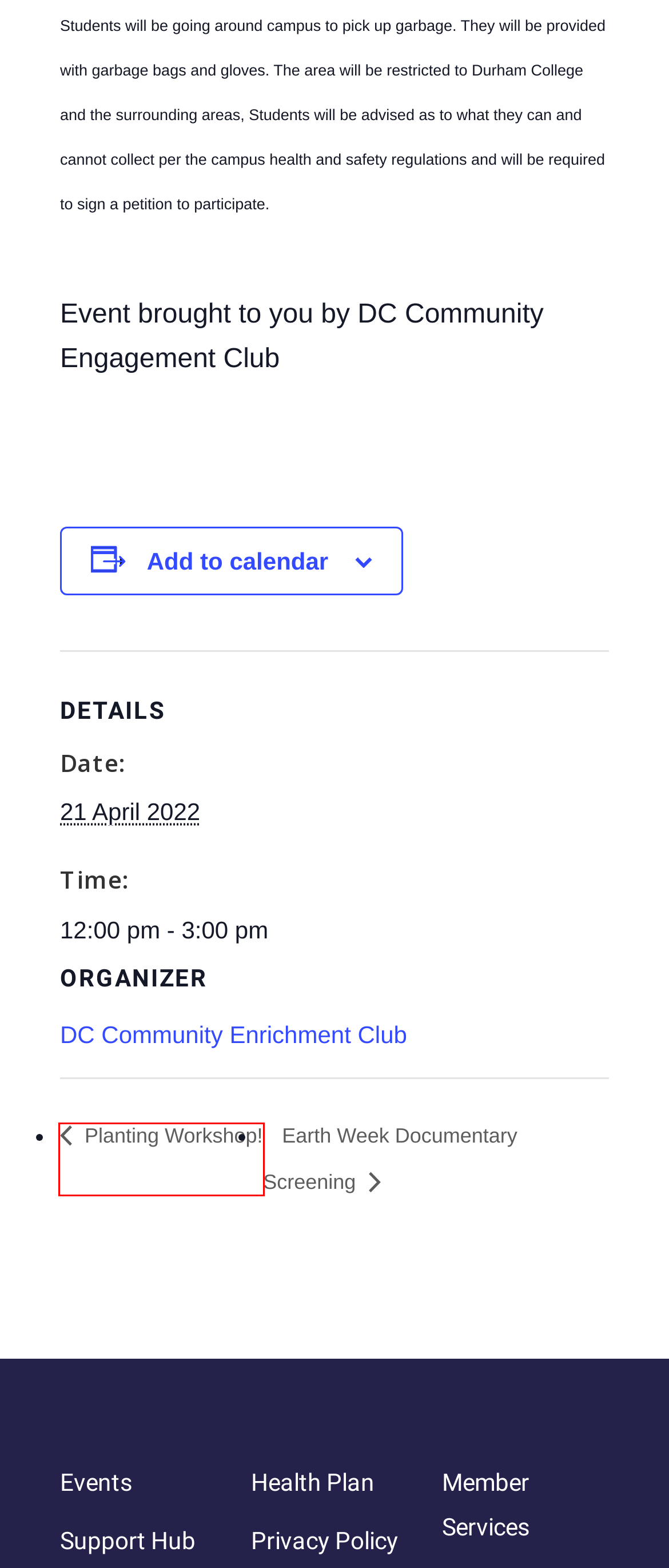Given a webpage screenshot with a red bounding box around a particular element, identify the best description of the new webpage that will appear after clicking on the element inside the red bounding box. Here are the candidates:
A. DC Community Enrichment Club – Durham College Student Association
B. Planting Workshop! - Durham College Student Association
C. Contact Durham College - Durham College Student Association
D. Privacy Policy - Durham College Student Association
E. Homepage - Durham College Student Association
F. Health Plan - Durham College Student Association
G. Events from June 11 – April 11 – Durham College Student Association
H. Support Hub Students Services - Durham College Student Association

B